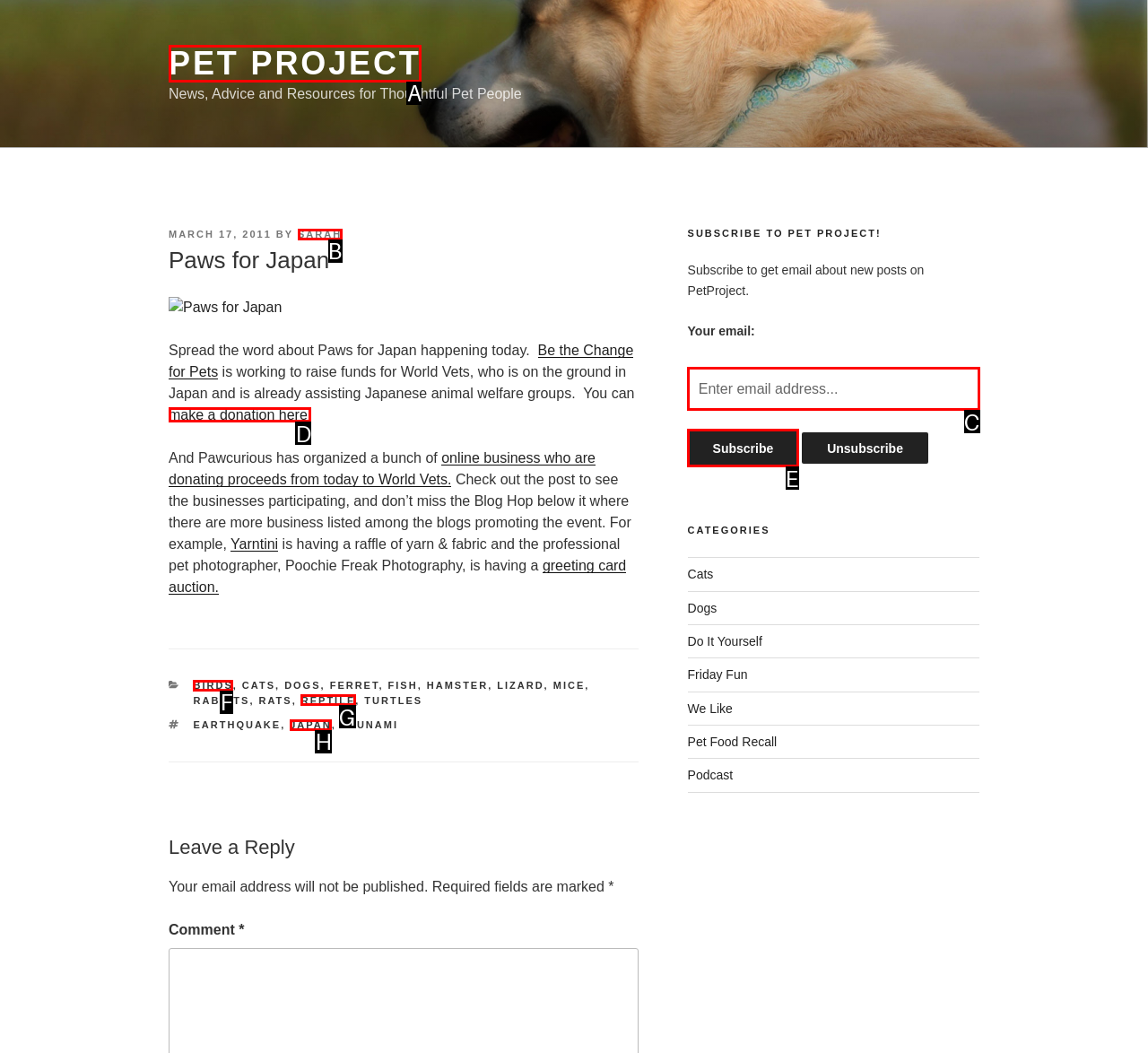For the given instruction: Make a donation by clicking on the link, determine which boxed UI element should be clicked. Answer with the letter of the corresponding option directly.

D